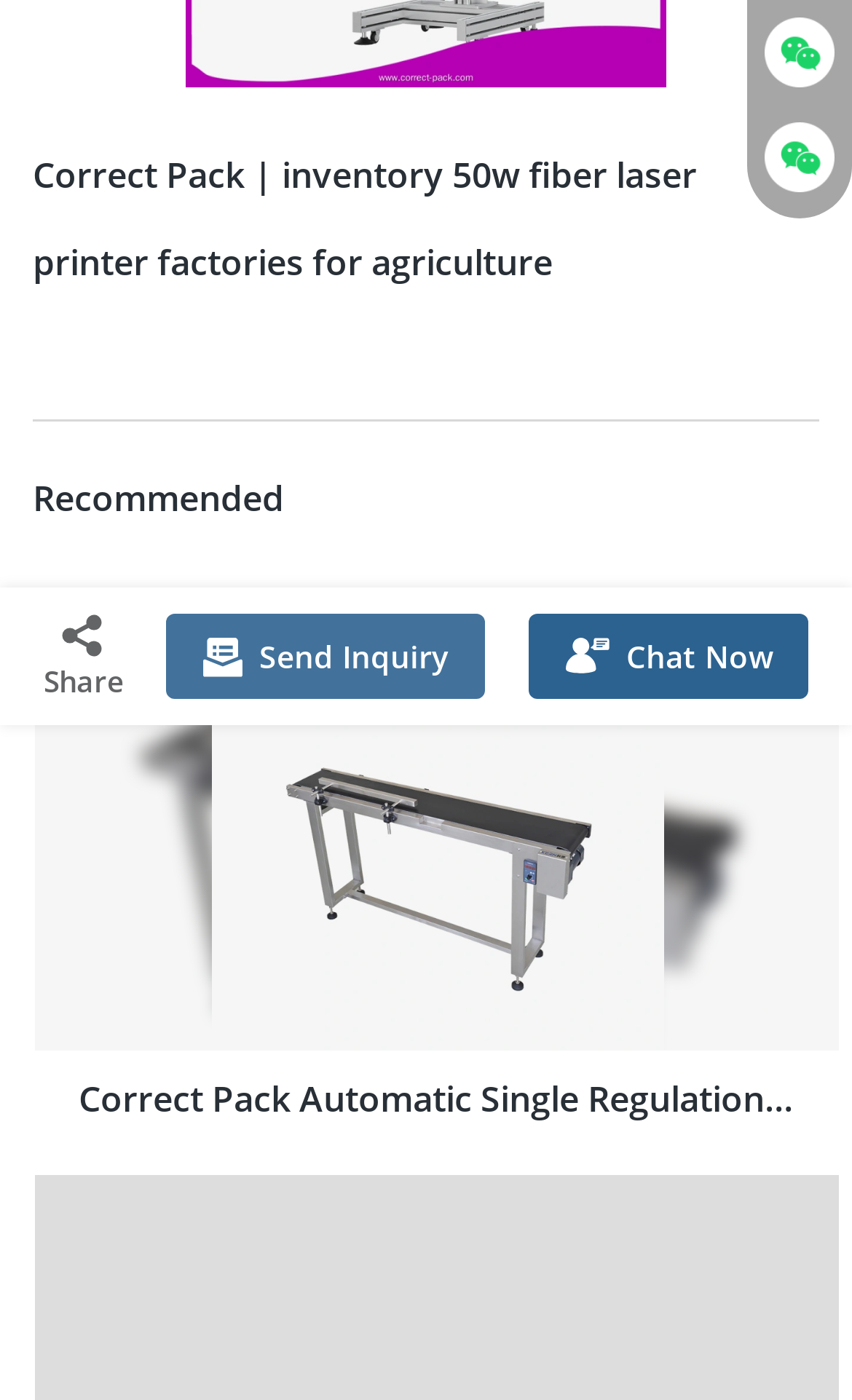Using the format (top-left x, top-left y, bottom-right x, bottom-right y), and given the element description, identify the bounding box coordinates within the screenshot: Chat Now

[0.621, 0.438, 0.949, 0.499]